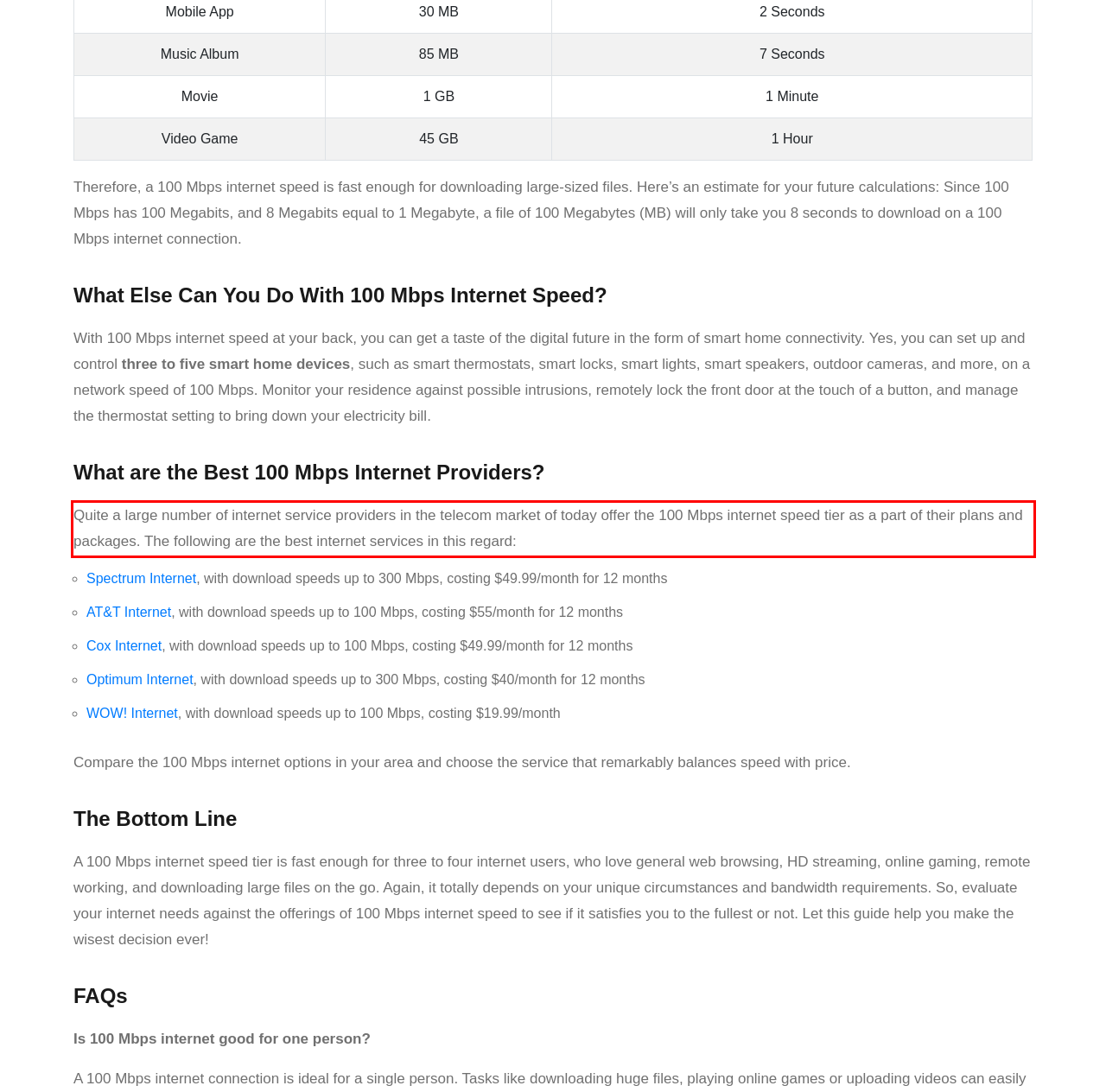You are provided with a webpage screenshot that includes a red rectangle bounding box. Extract the text content from within the bounding box using OCR.

Quite a large number of internet service providers in the telecom market of today offer the 100 Mbps internet speed tier as a part of their plans and packages. The following are the best internet services in this regard: